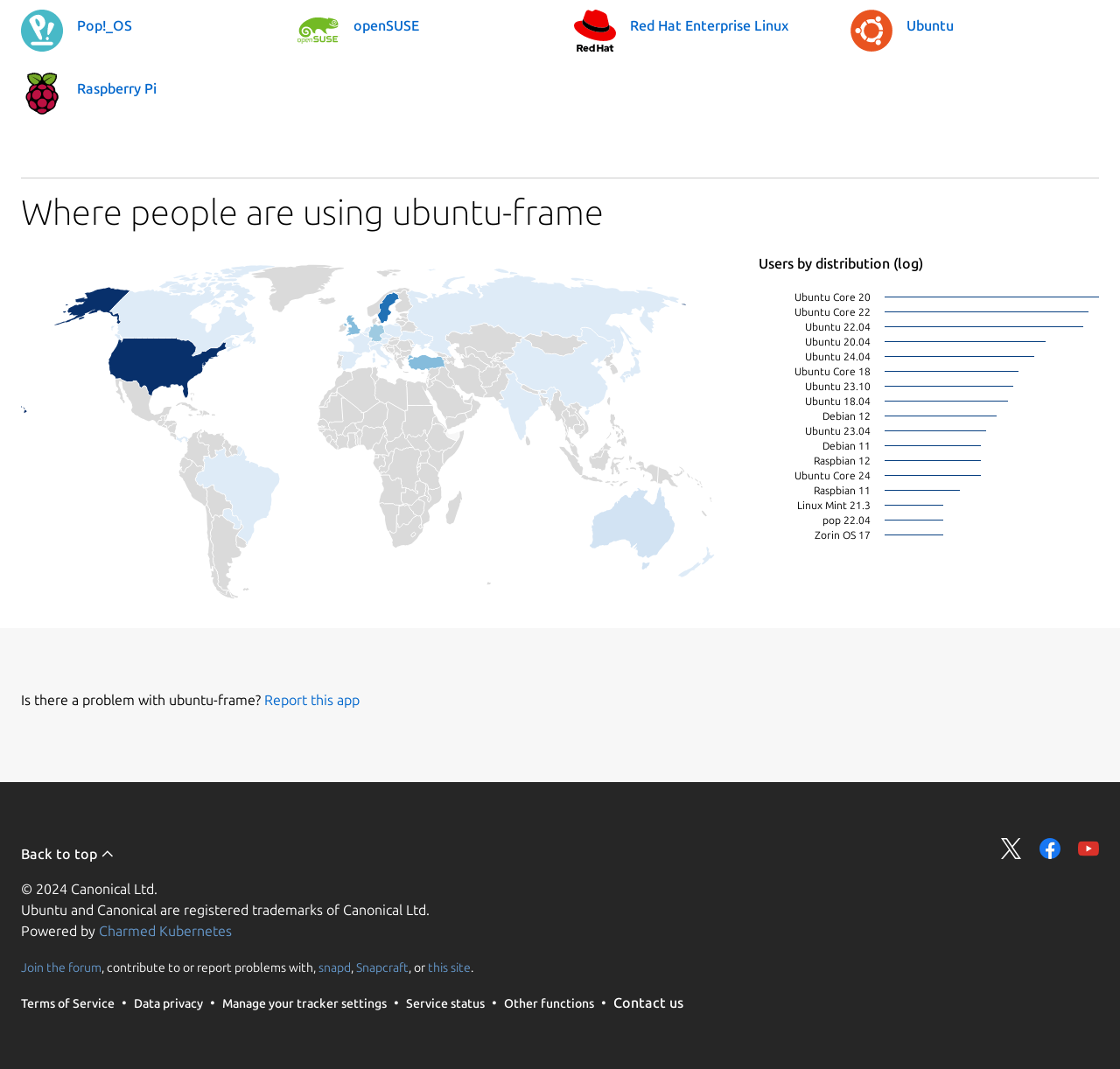Please find the bounding box for the UI element described by: "Find out more...".

None